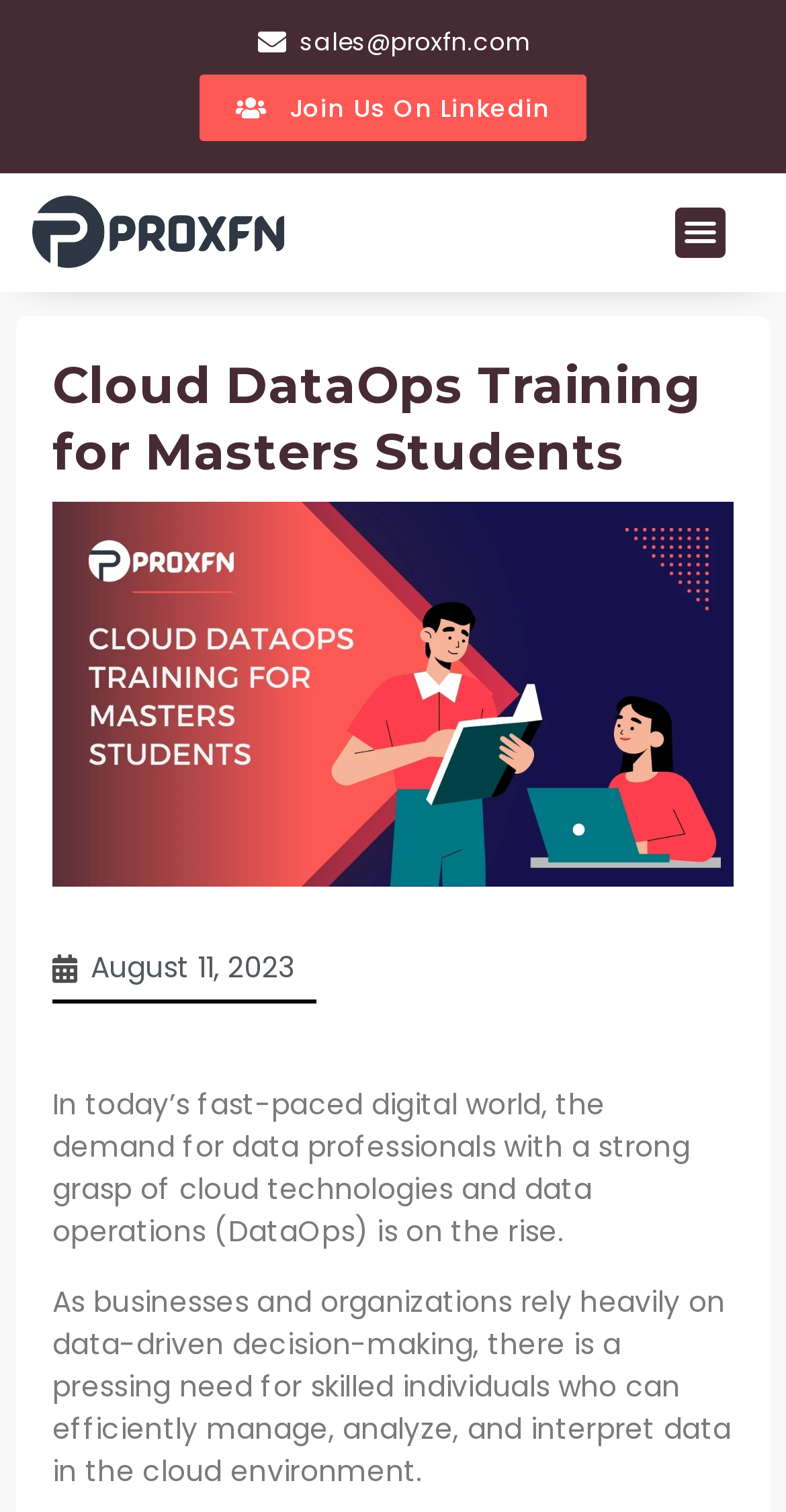What is the date mentioned on the webpage?
Please use the visual content to give a single word or phrase answer.

August 11, 2023